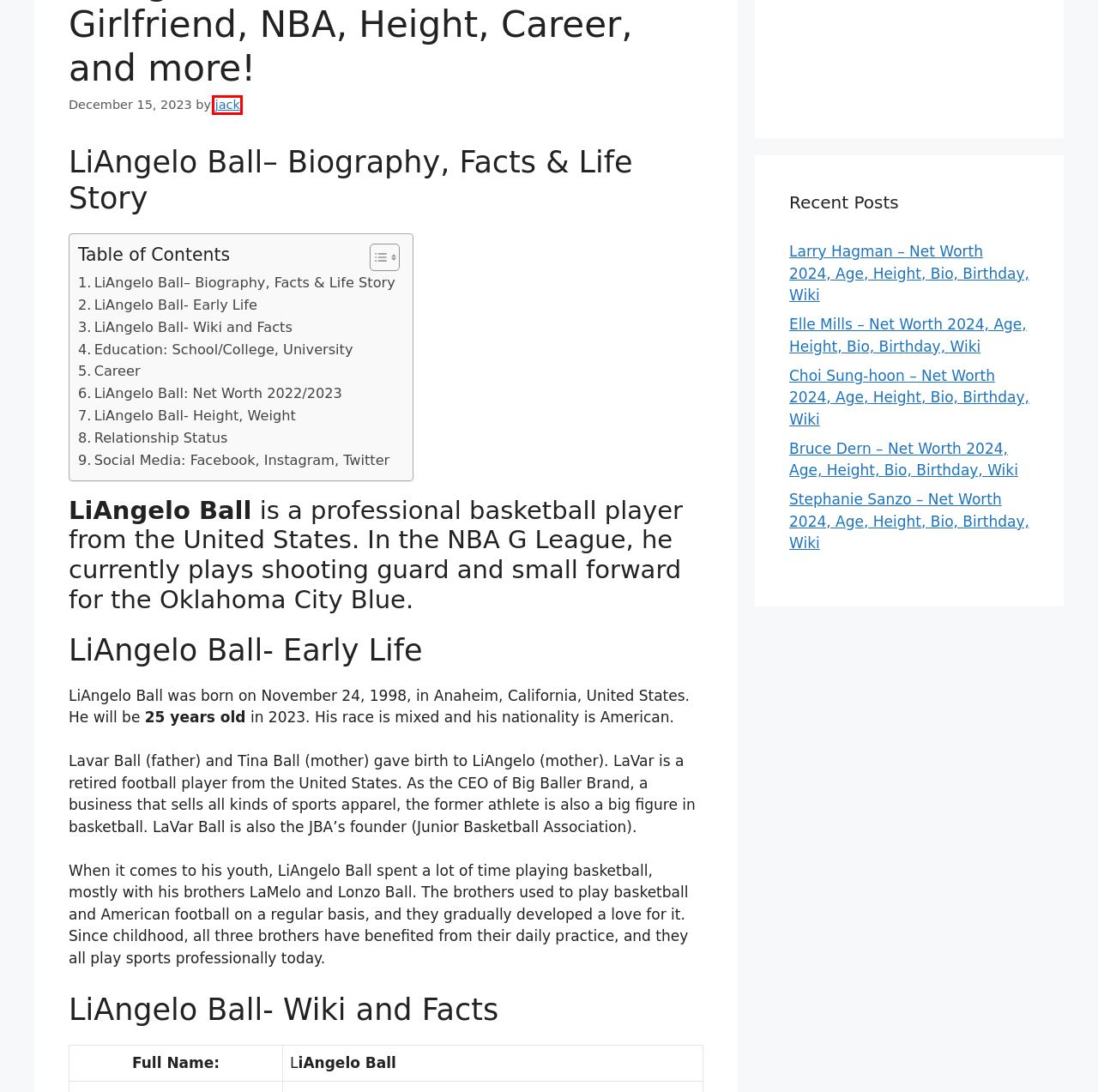Look at the screenshot of a webpage that includes a red bounding box around a UI element. Select the most appropriate webpage description that matches the page seen after clicking the highlighted element. Here are the candidates:
A. Elle Mills - Net Worth 2024, Age, Height, Bio, Birthday, Wiki
B. Bruce Dern - Net Worth 2024, Age, Height, Bio, Birthday, Wiki
C. jack, Author at Hollywood Zam
D. Larry Hagman - Net Worth 2024, Age, Height, Bio, Birthday, Wiki
E. Stephanie Sanzo - Net Worth 2024, Age, Height, Bio, Birthday, Wiki
F. Choi Sung-hoon - Net Worth 2024, Age, Height, Bio, Birthday, Wiki
G. Ava Michelle - Bio, Age, Height, Net Worth, Boyfriend, Dating
H. Entertainment Archives – Hollywood Zam

C